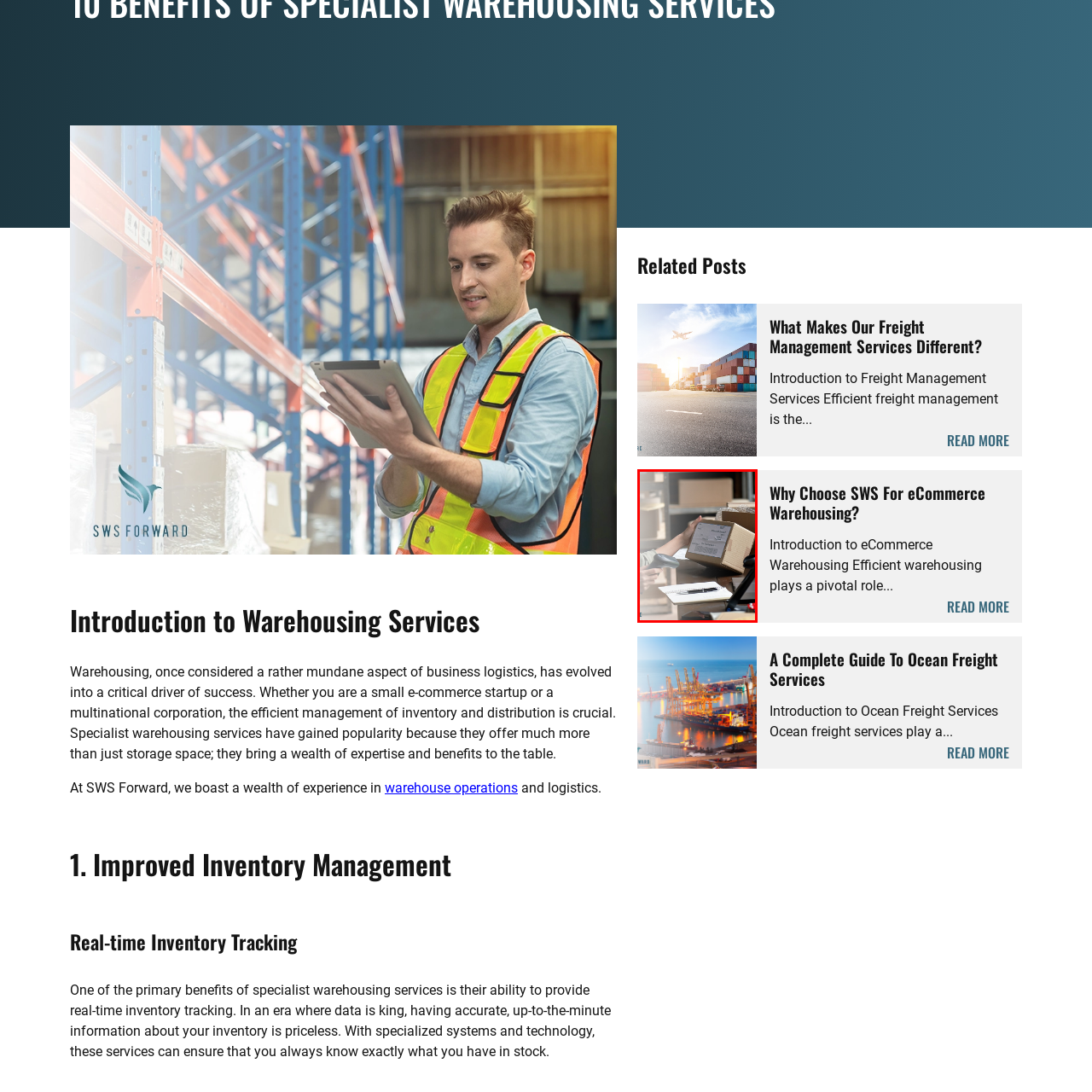What is the purpose of the notepad and pen?
Carefully examine the image within the red bounding box and provide a comprehensive answer based on what you observe.

The notepad and pen are visible on the table, suggesting that the person is keeping meticulous records of the shipments, which is essential for tracking and managing shipments in a logistics or warehousing environment.